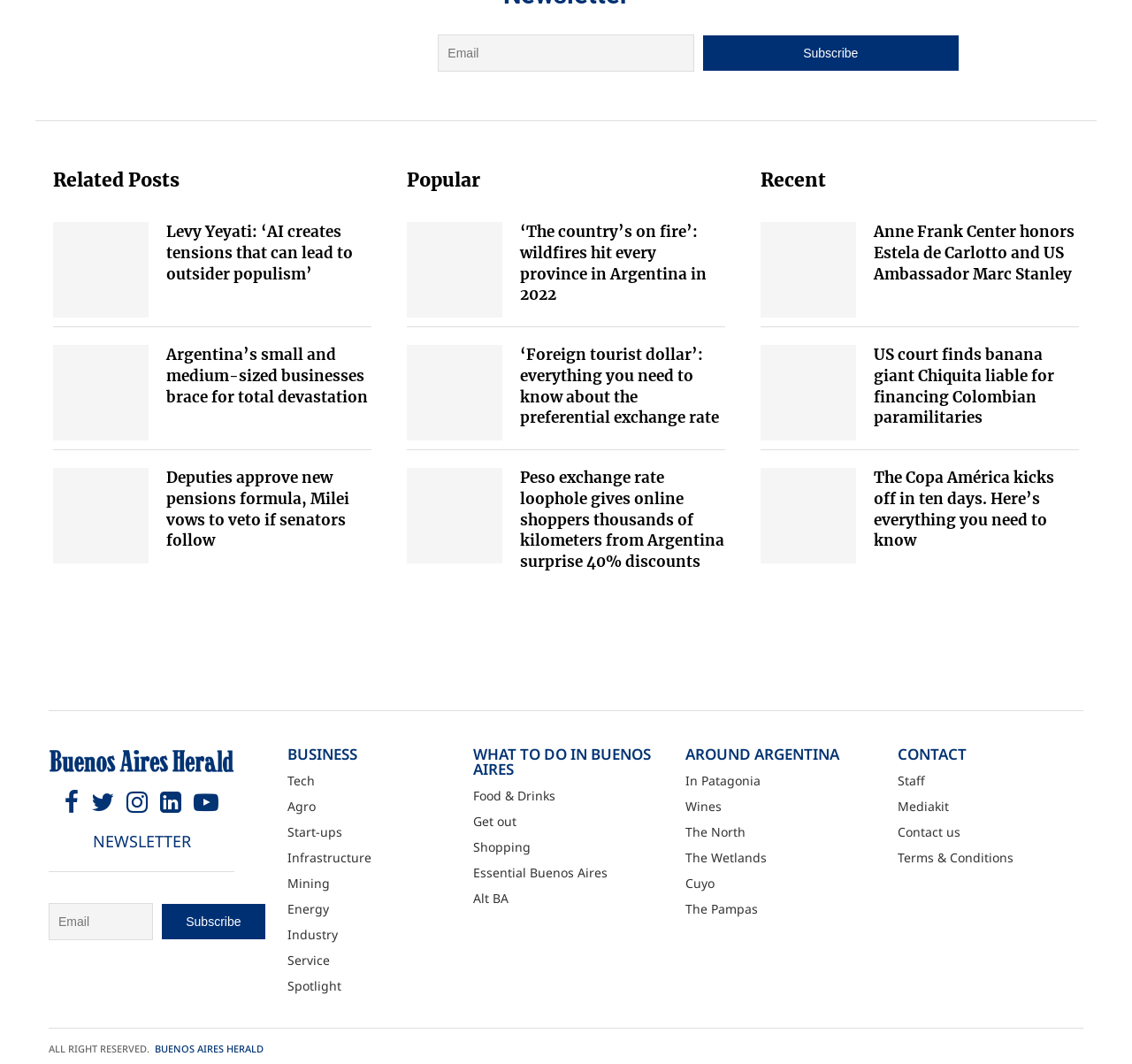Locate the bounding box coordinates of the UI element described by: "Linkedin". Provide the coordinates as four float numbers between 0 and 1, formatted as [left, top, right, bottom].

[0.136, 0.75, 0.166, 0.765]